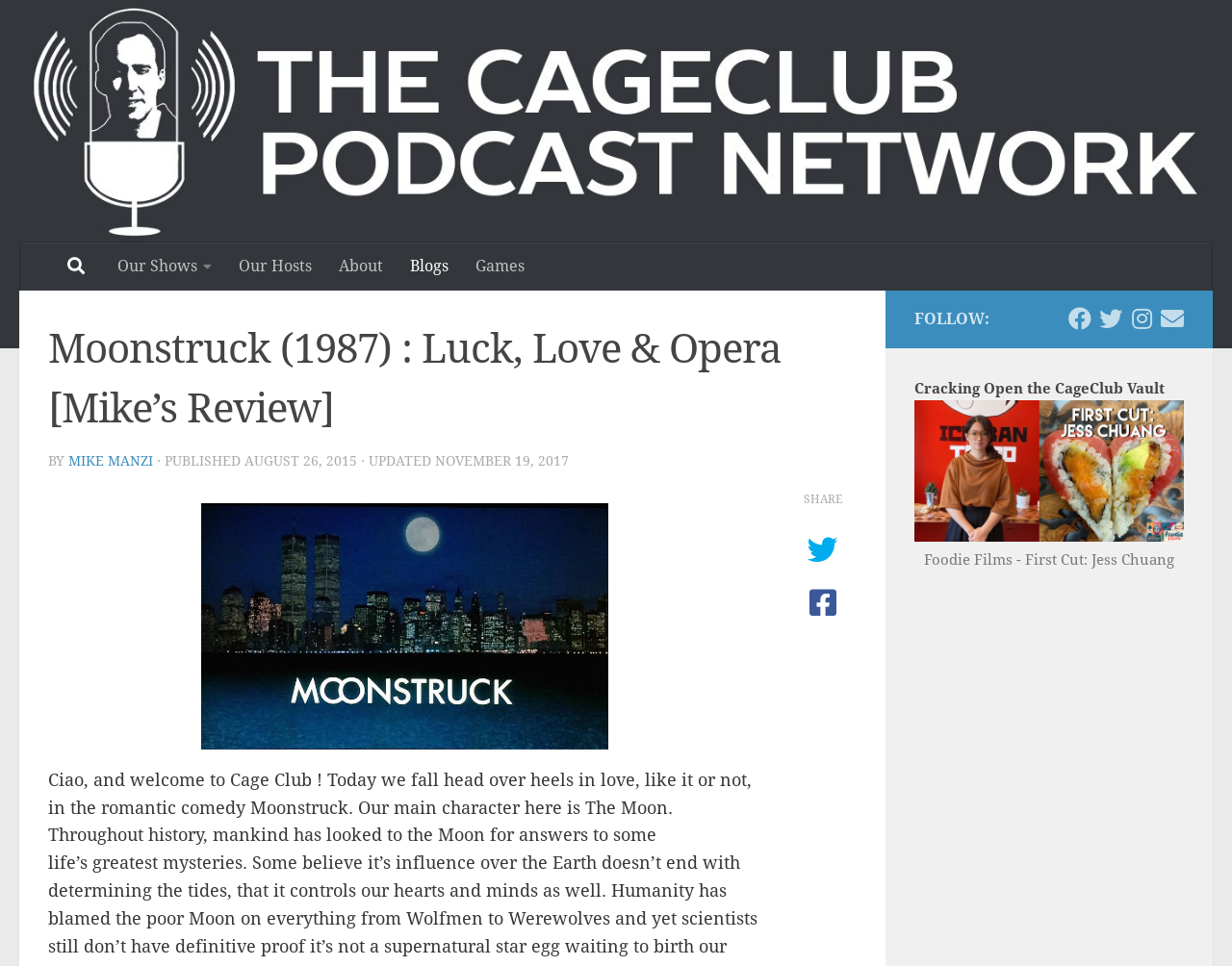Use the details in the image to answer the question thoroughly: 
What is the title of the review?

I found the answer by looking at the heading element with the text 'Moonstruck (1987) : Luck, Love & Opera [Mike’s Review]'. This is the title of the review.